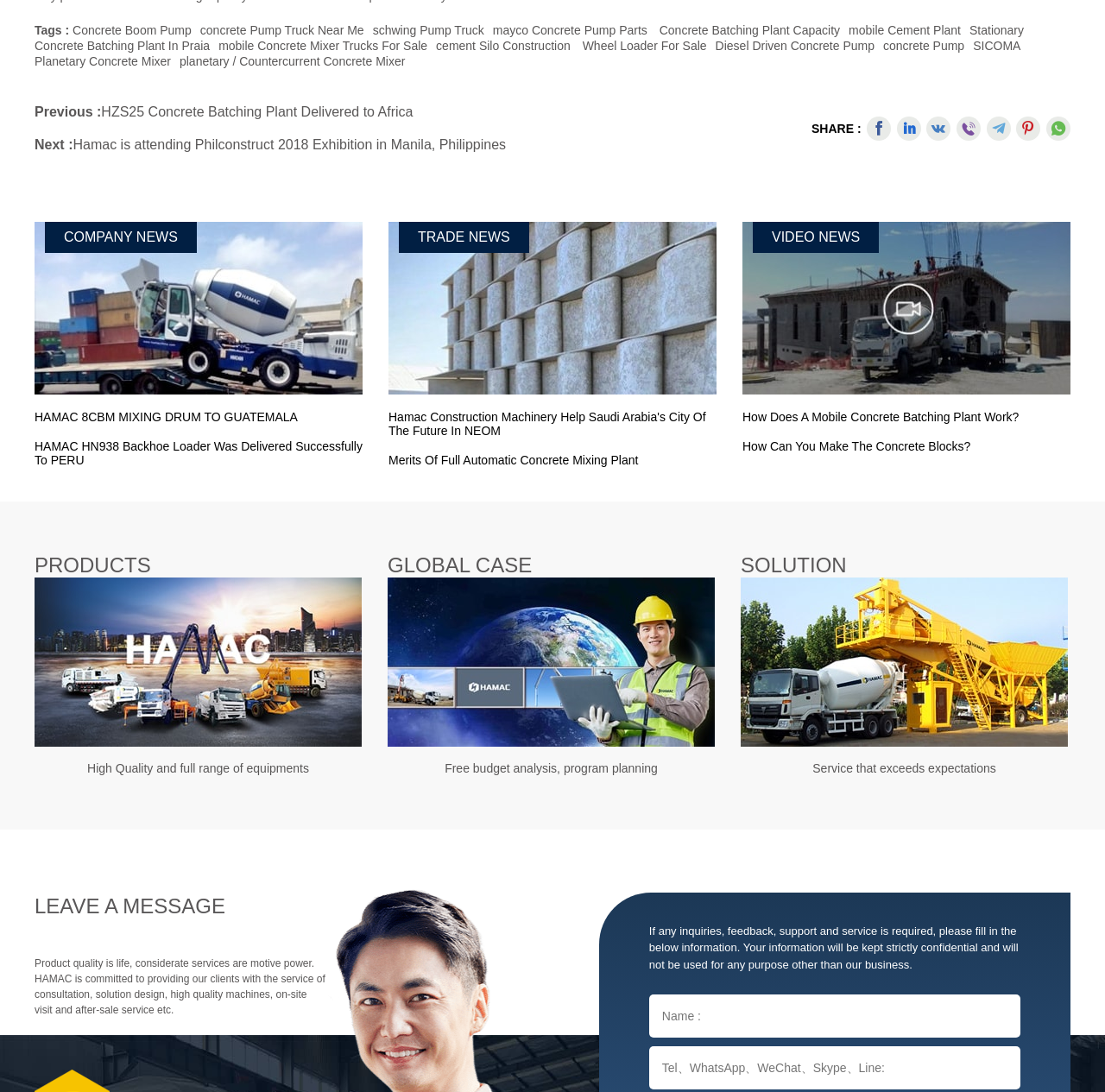Based on the element description planetary / countercurrent concrete mixer, identify the bounding box coordinates for the UI element. The coordinates should be in the format (top-left x, top-left y, bottom-right x, bottom-right y) and within the 0 to 1 range.

[0.162, 0.05, 0.367, 0.063]